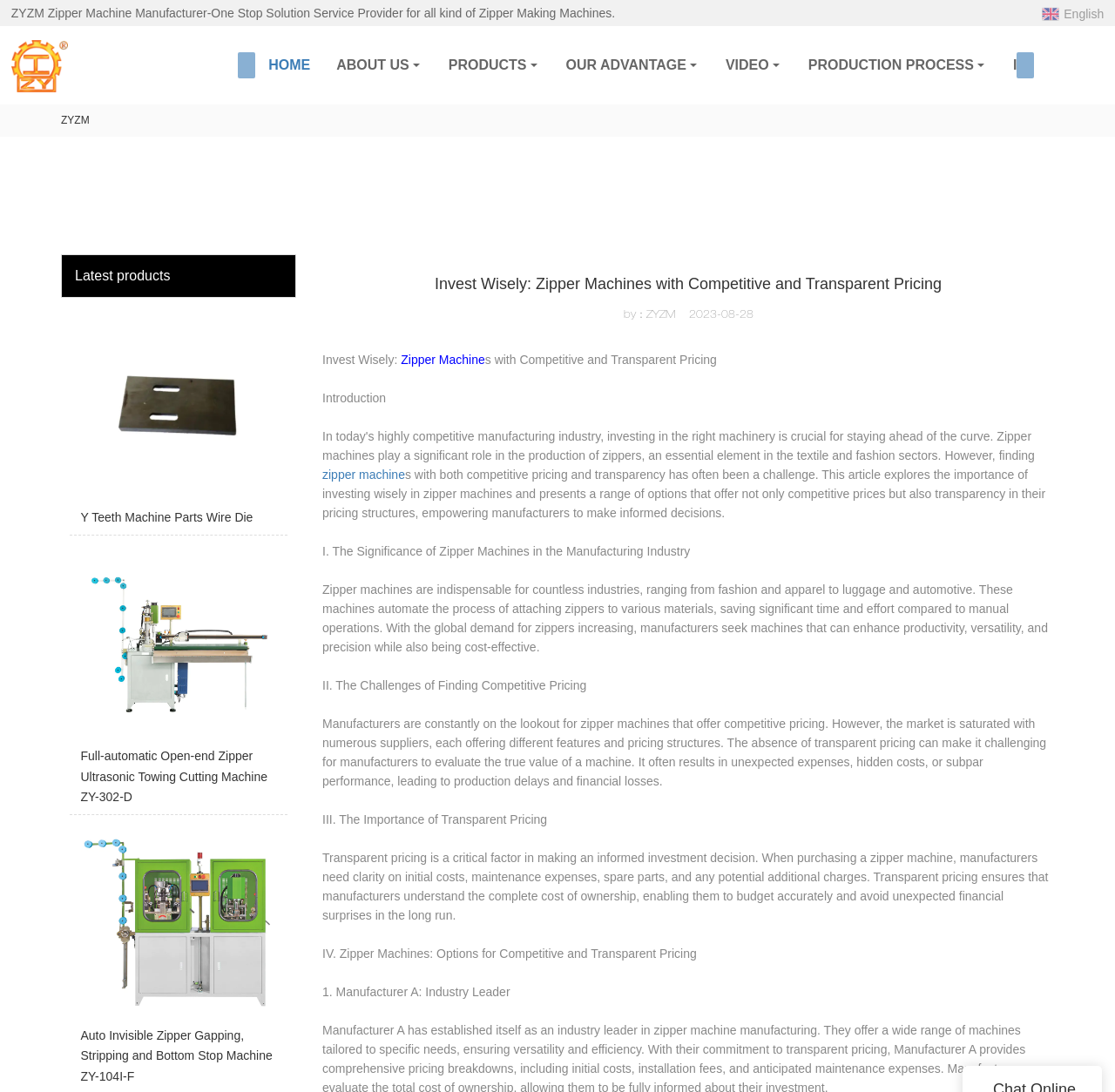Identify the bounding box of the HTML element described as: "ZYZM".

[0.055, 0.104, 0.08, 0.116]